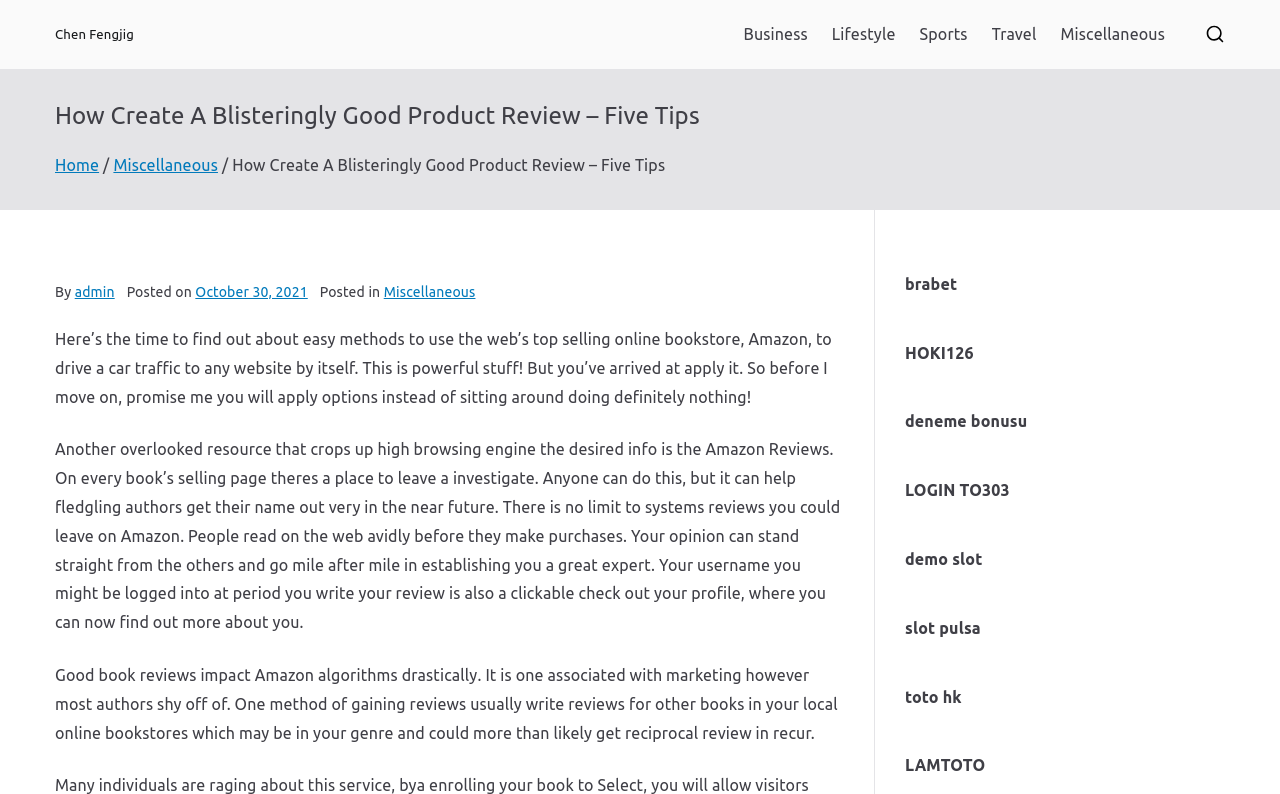Respond with a single word or phrase to the following question: What is the purpose of Amazon Reviews?

To help fledgling authors